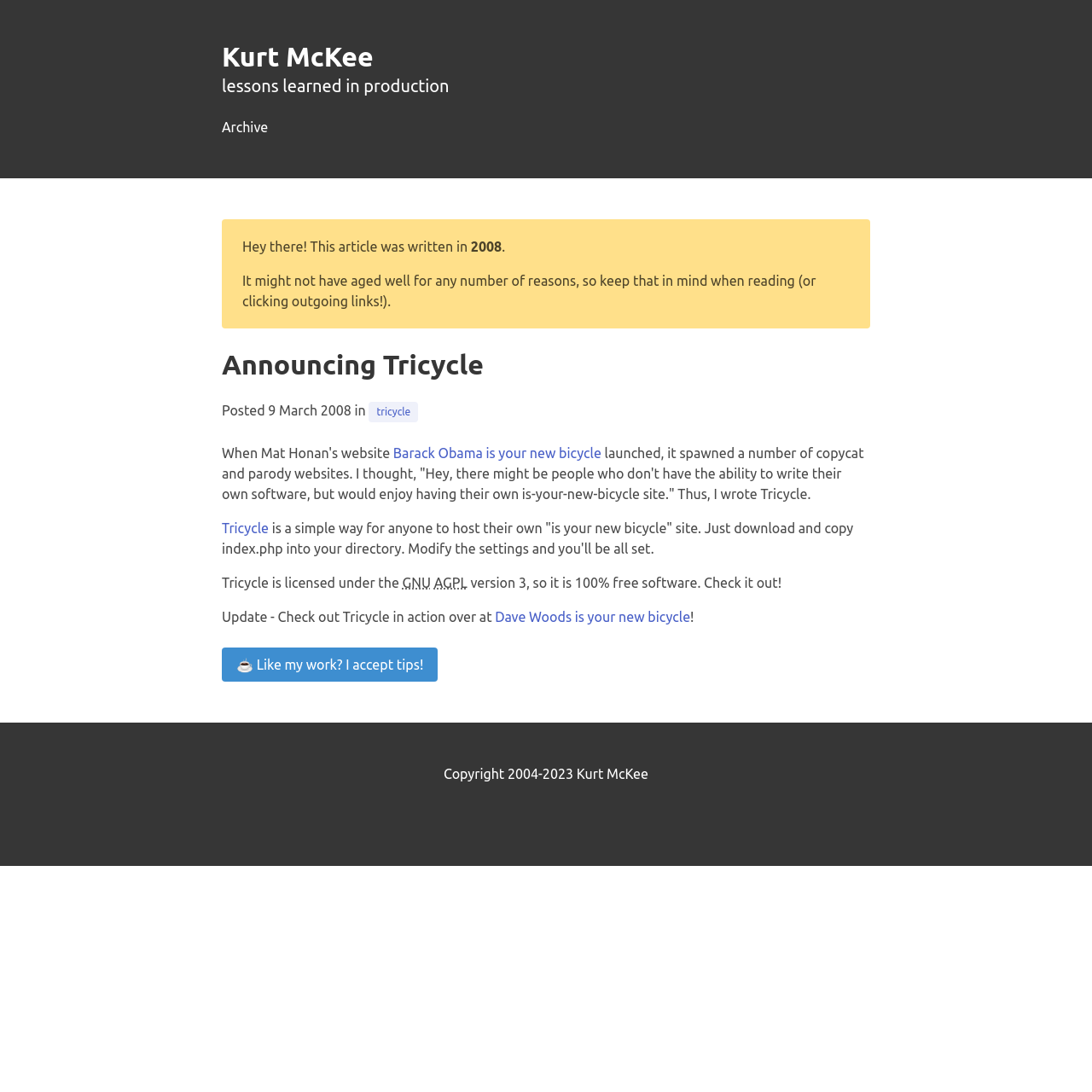Provide a short, one-word or phrase answer to the question below:
What is the year in which this article was written?

2008